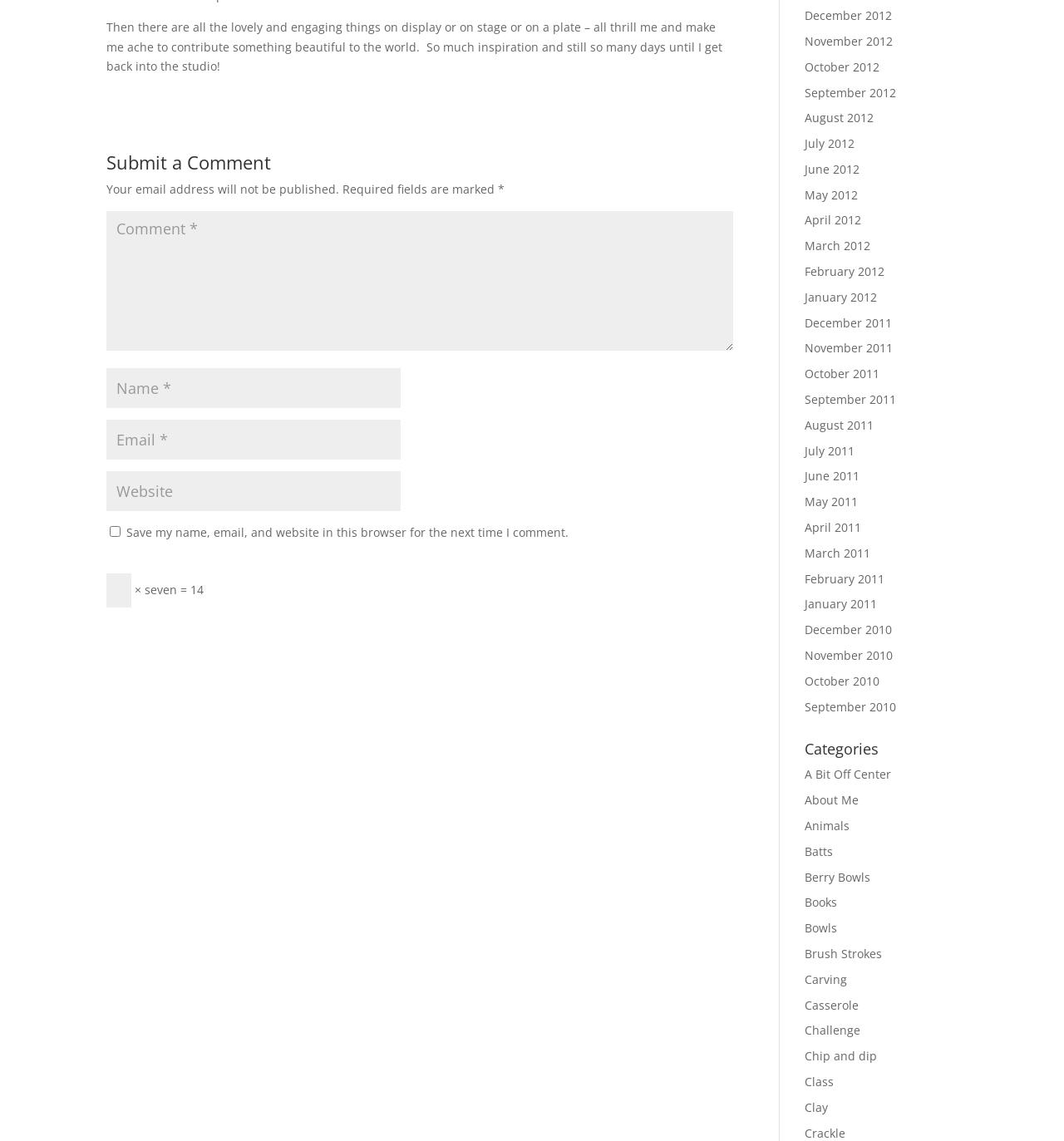Specify the bounding box coordinates of the area that needs to be clicked to achieve the following instruction: "Submit a comment".

[0.527, 0.543, 0.689, 0.579]